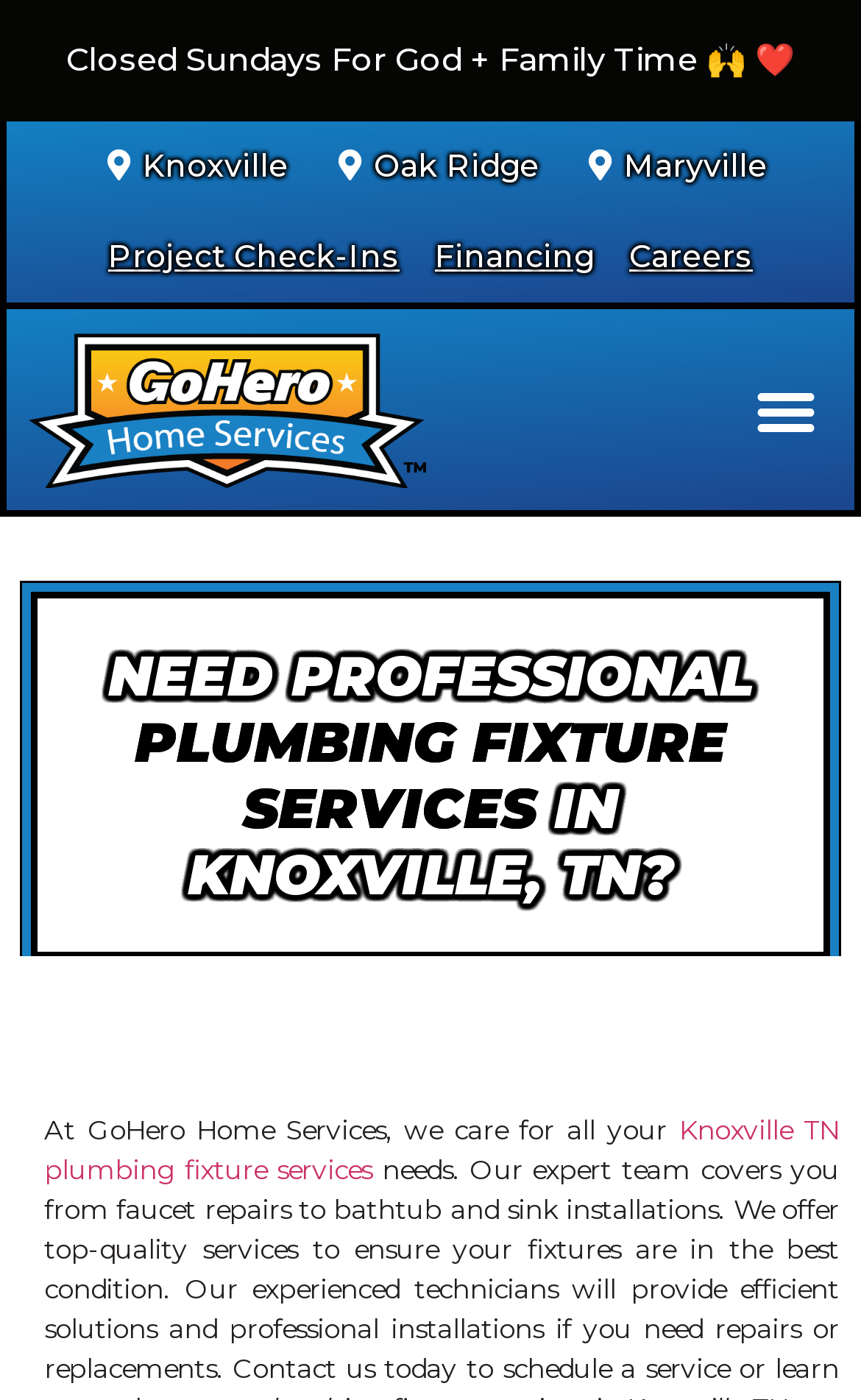Please find and give the text of the main heading on the webpage.

NEED PROFESSIONAL PLUMBING FIXTURE SERVICES IN KNOXVILLE, TN?